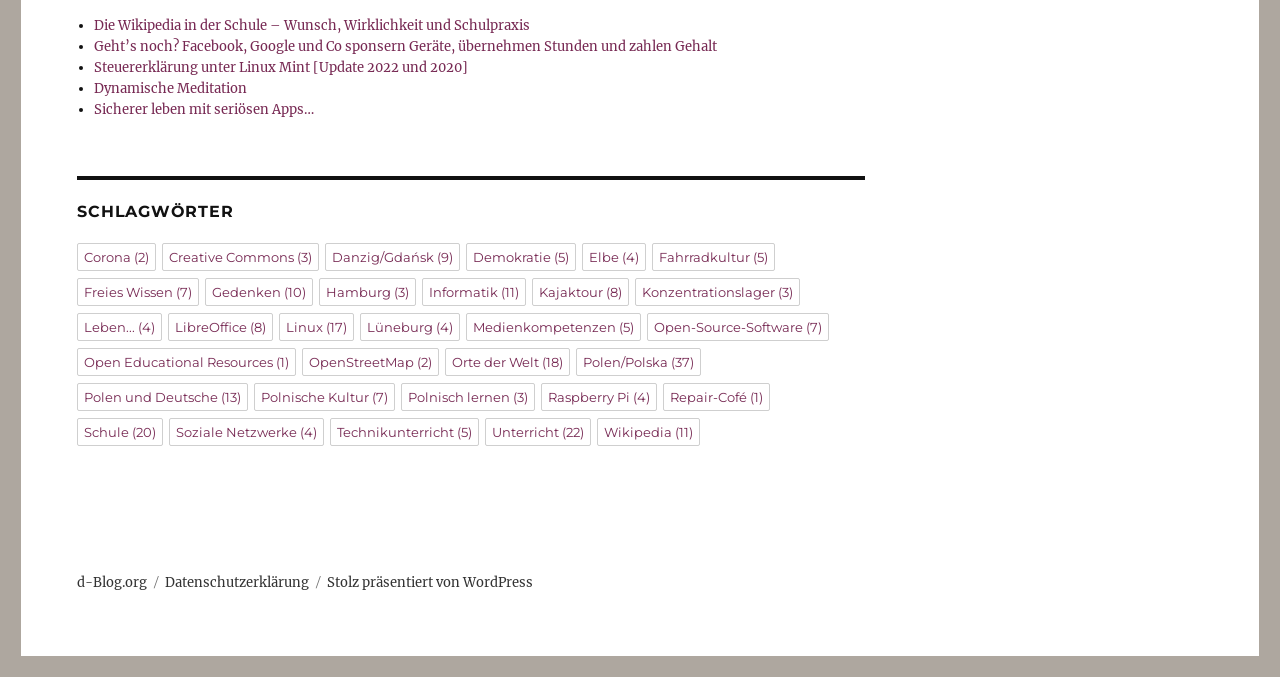Examine the image and give a thorough answer to the following question:
What is the name of the blog?

I found the name of the blog at the bottom of the page, which is 'd-Blog.org'.